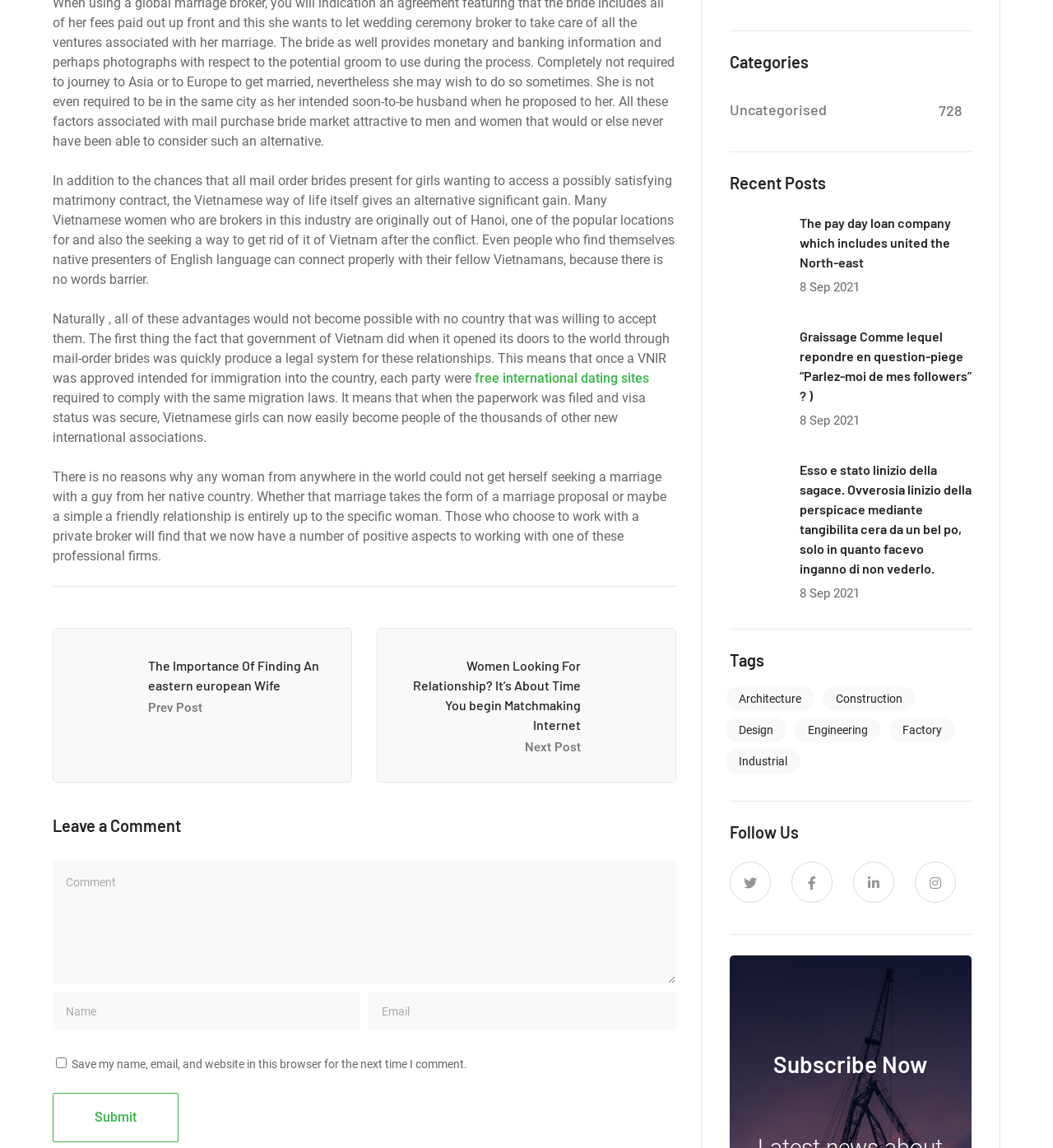Using the details from the image, please elaborate on the following question: What is the topic of the article?

The article discusses the advantages of Vietnamese mail-order brides, including the cultural benefits and the legal system in place for these relationships.